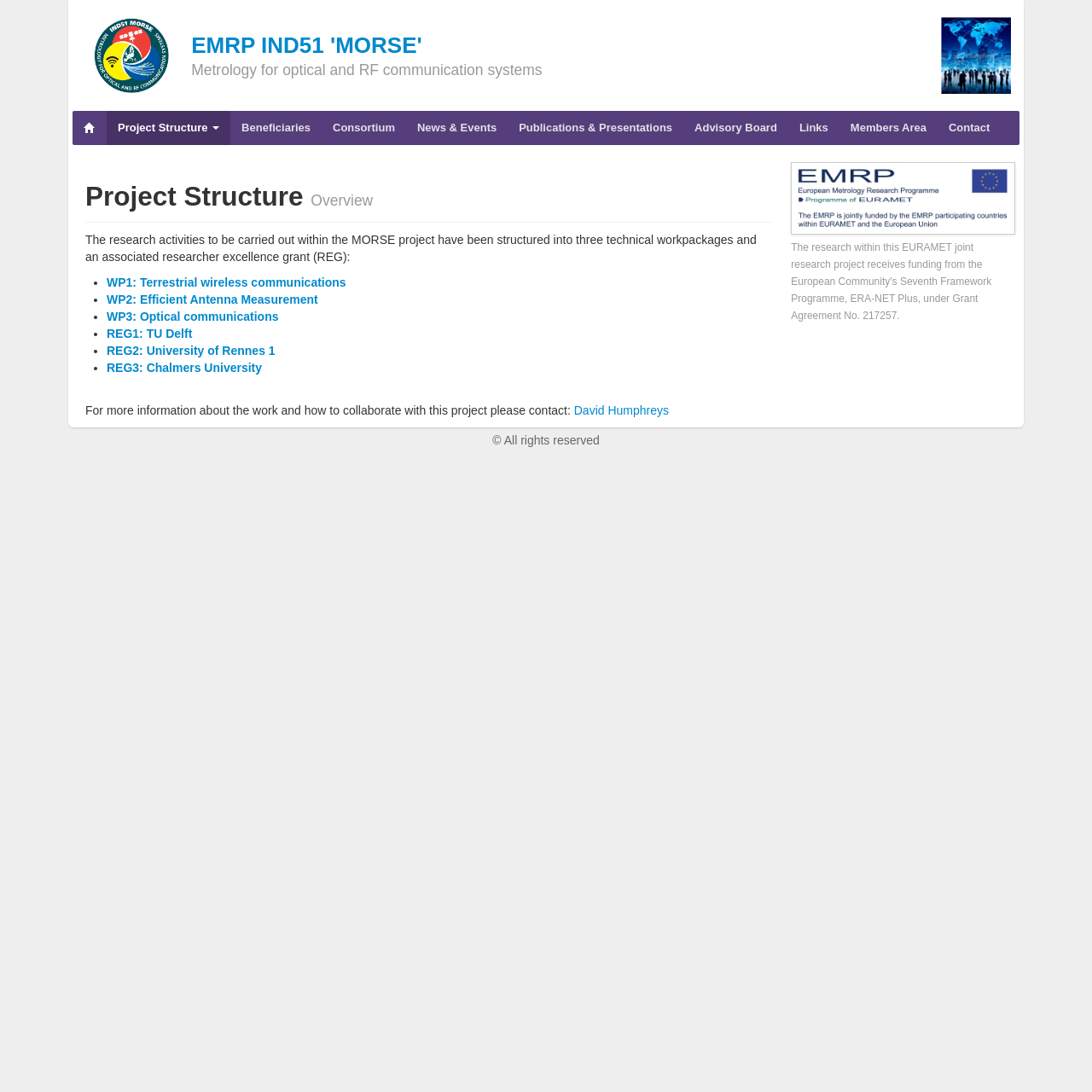How many links are in the top navigation menu?
Please provide a detailed and comprehensive answer to the question.

The webpage has a top navigation menu with links to Project Structure, Beneficiaries, Consortium, News & Events, Publications & Presentations, Advisory Board, Links, and Members Area, which totals 8 links.